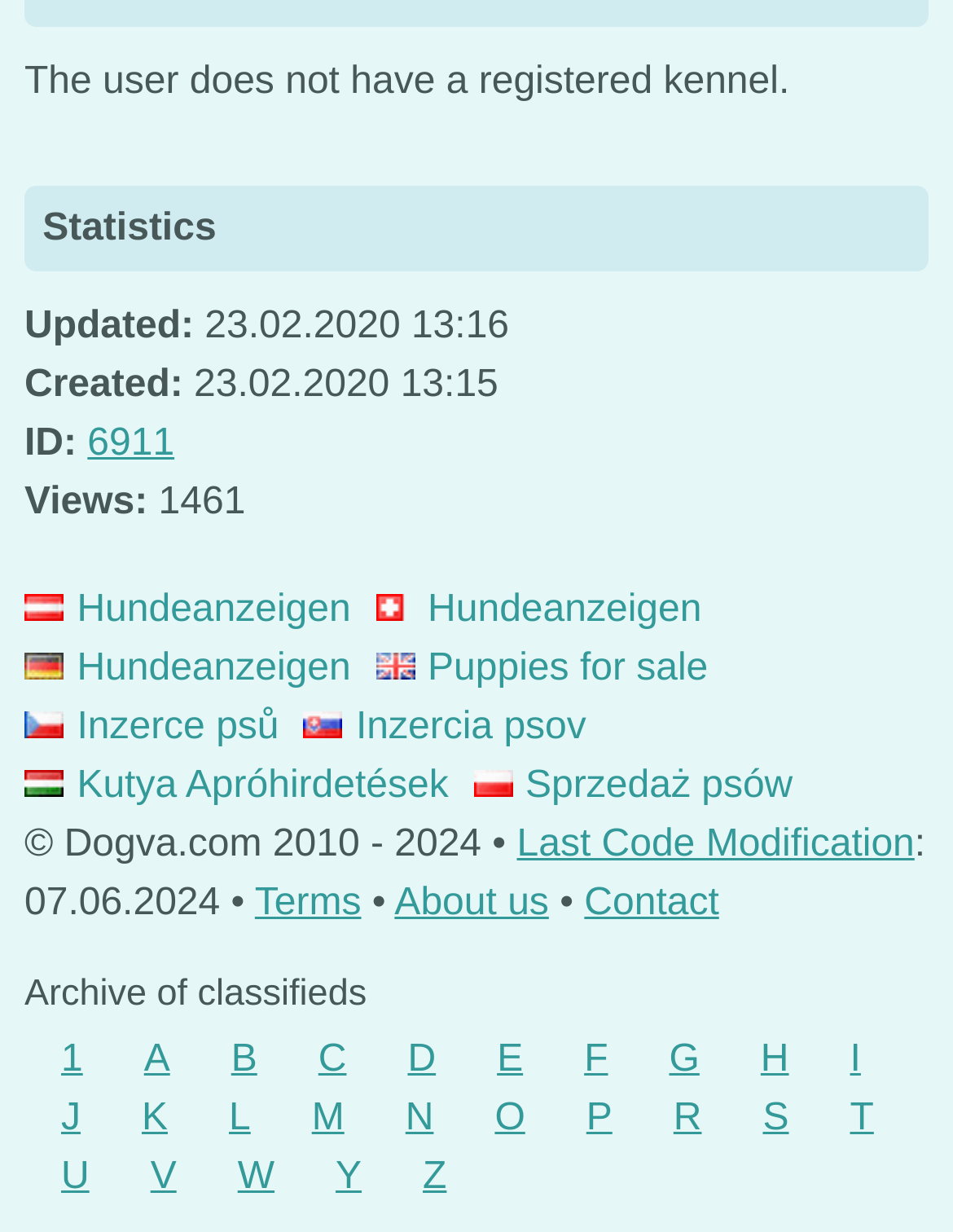What languages are supported by the webpage?
Based on the image, answer the question with a single word or brief phrase.

Multiple languages